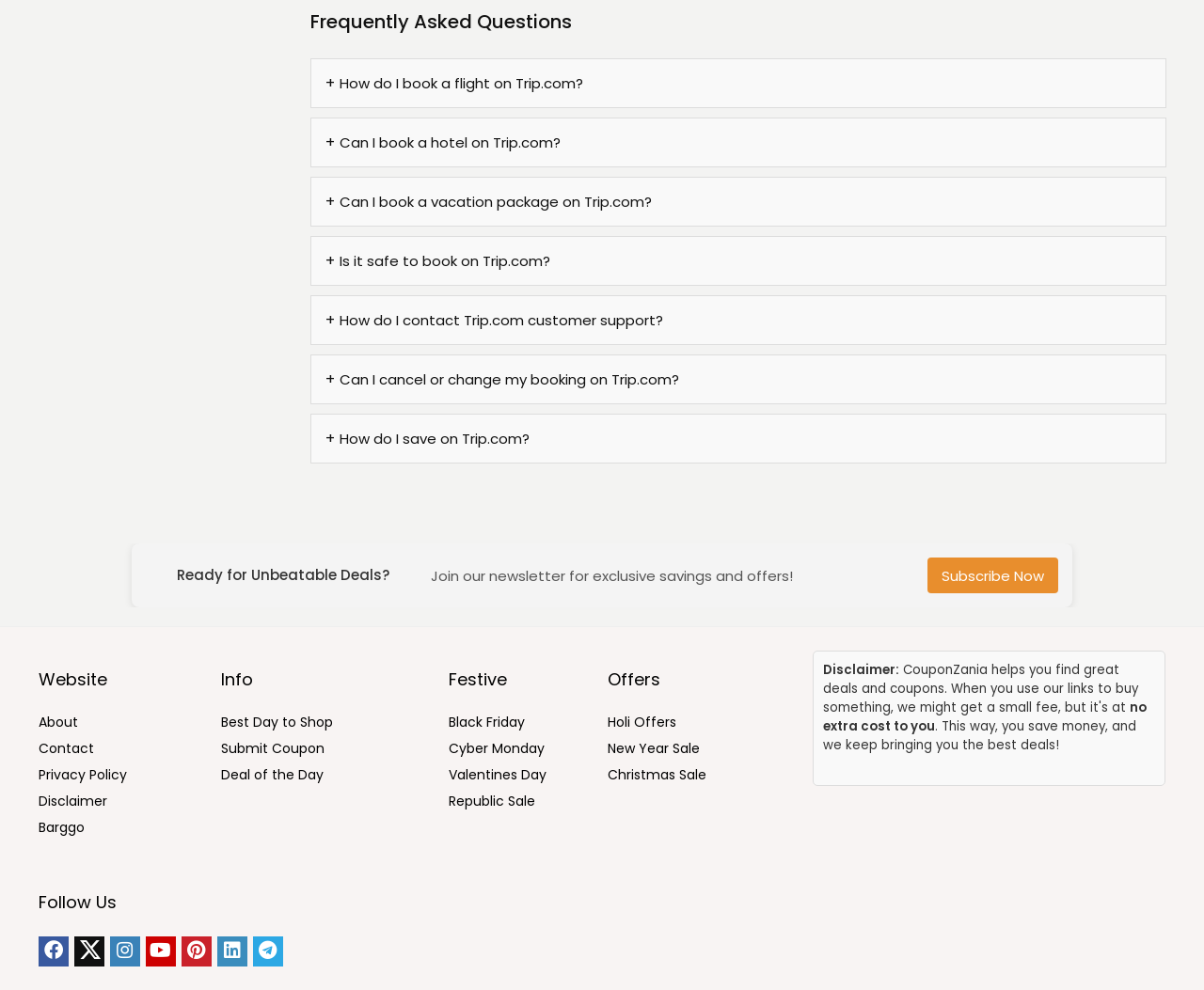How many social media links are available on the webpage?
Look at the image and construct a detailed response to the question.

There are 6 social media links available on the webpage because there are 6 link elements with icons representing different social media platforms.